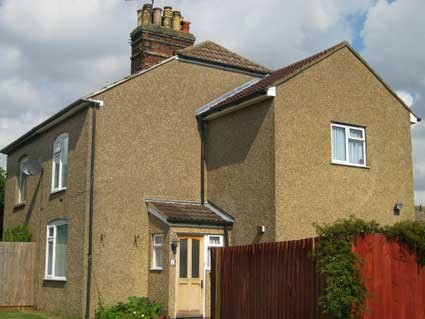Present a detailed portrayal of the image.

The image features a charming, textured home that appears to be located on Felixstowe Road, possibly showcasing the character of local architecture. The house displays a mixture of traditional and modern elements, characterized by its roughcast rendering which gives it a distinctive appearance. A sloped roof tops the building, and the house has a pleasant facade with a welcoming front door. Flanking the home is a neatly kept garden, complemented by a wooden fence that adds to its homely feel. This residence is situated amidst a serene setting, capturing the essence of suburban life and the architectural diversity found in the area.